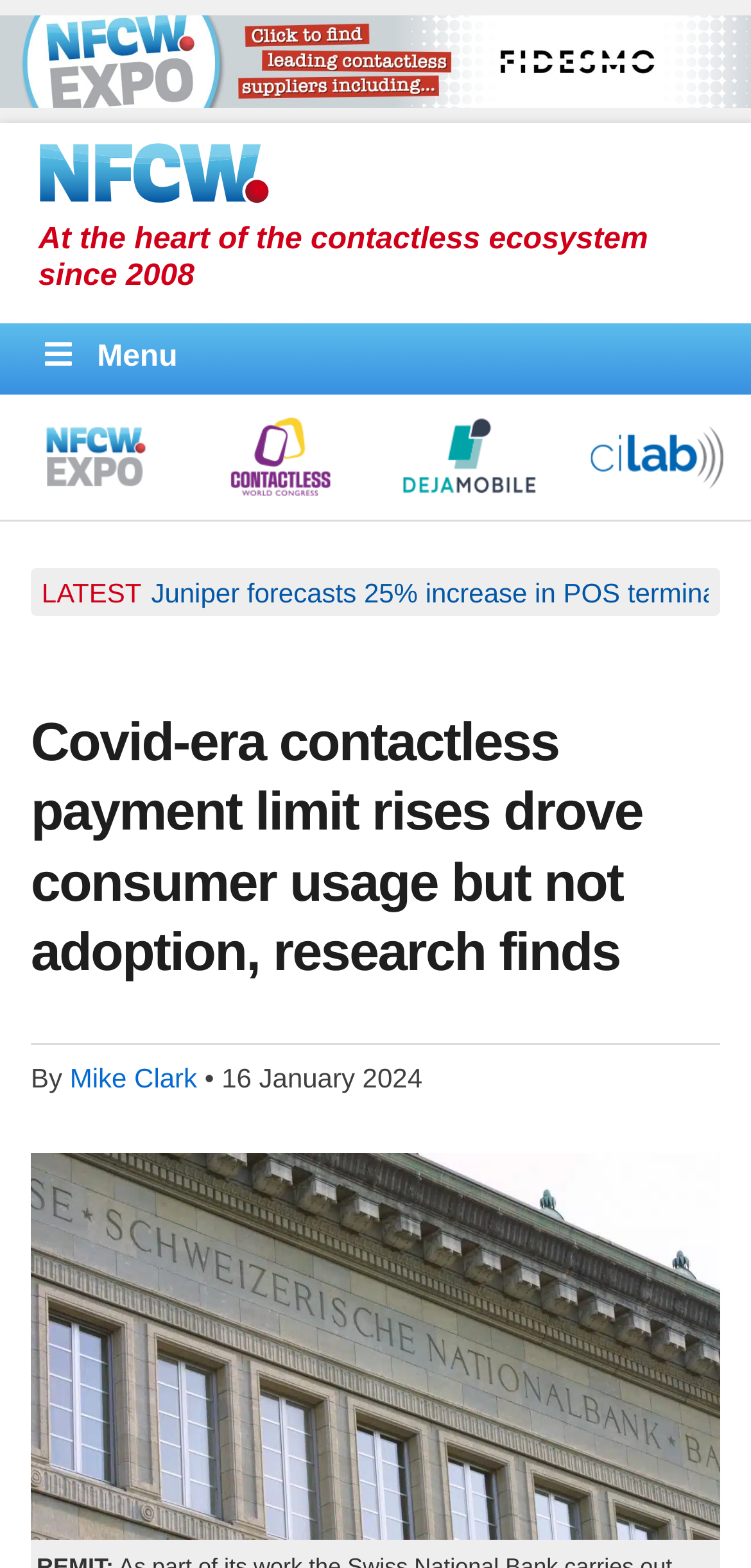Please determine the main heading text of this webpage.

Covid-era contactless payment limit rises drove consumer usage but not adoption, research finds